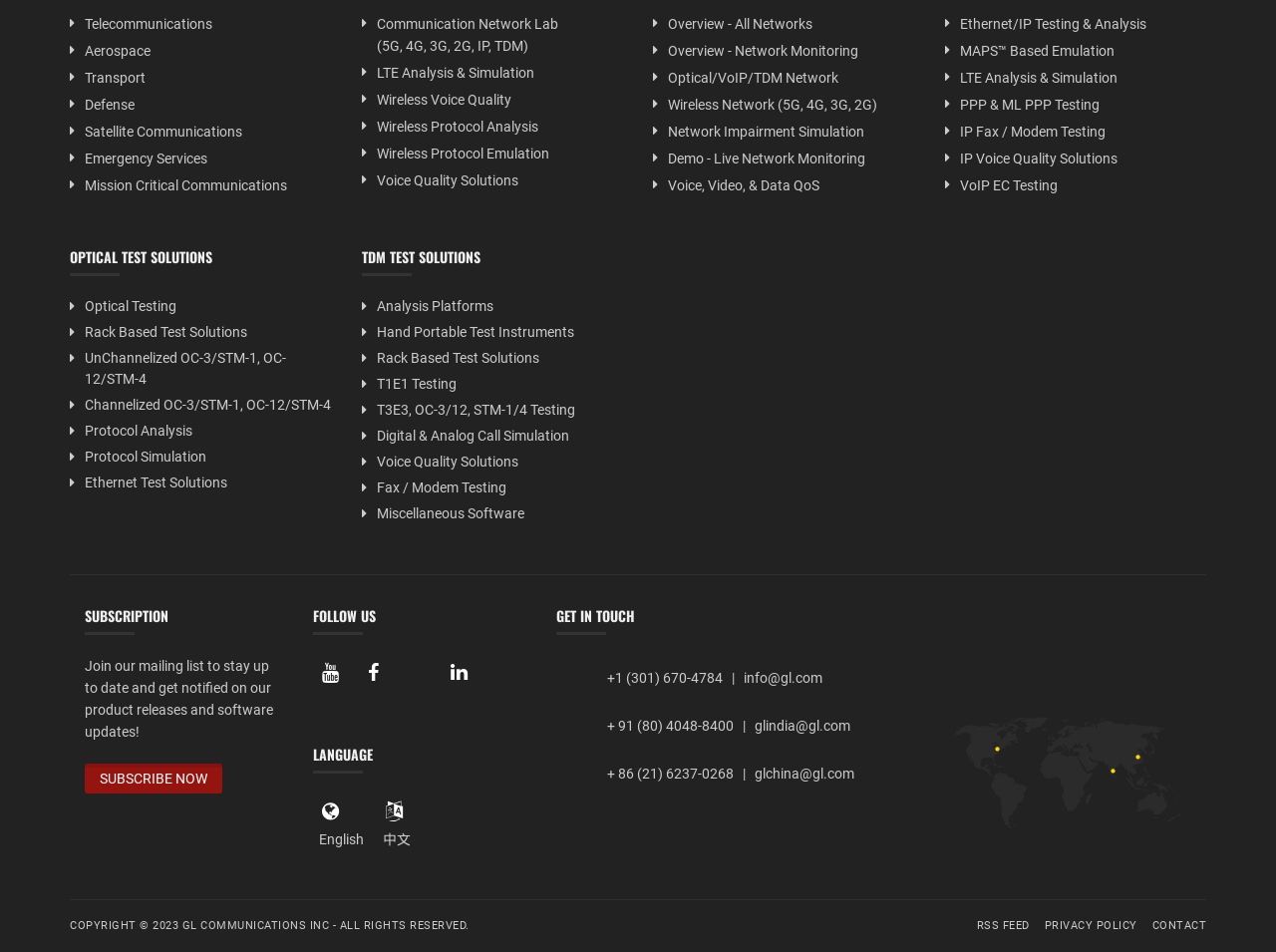Determine the bounding box coordinates of the region that needs to be clicked to achieve the task: "Contact the USA office".

[0.475, 0.704, 0.566, 0.721]